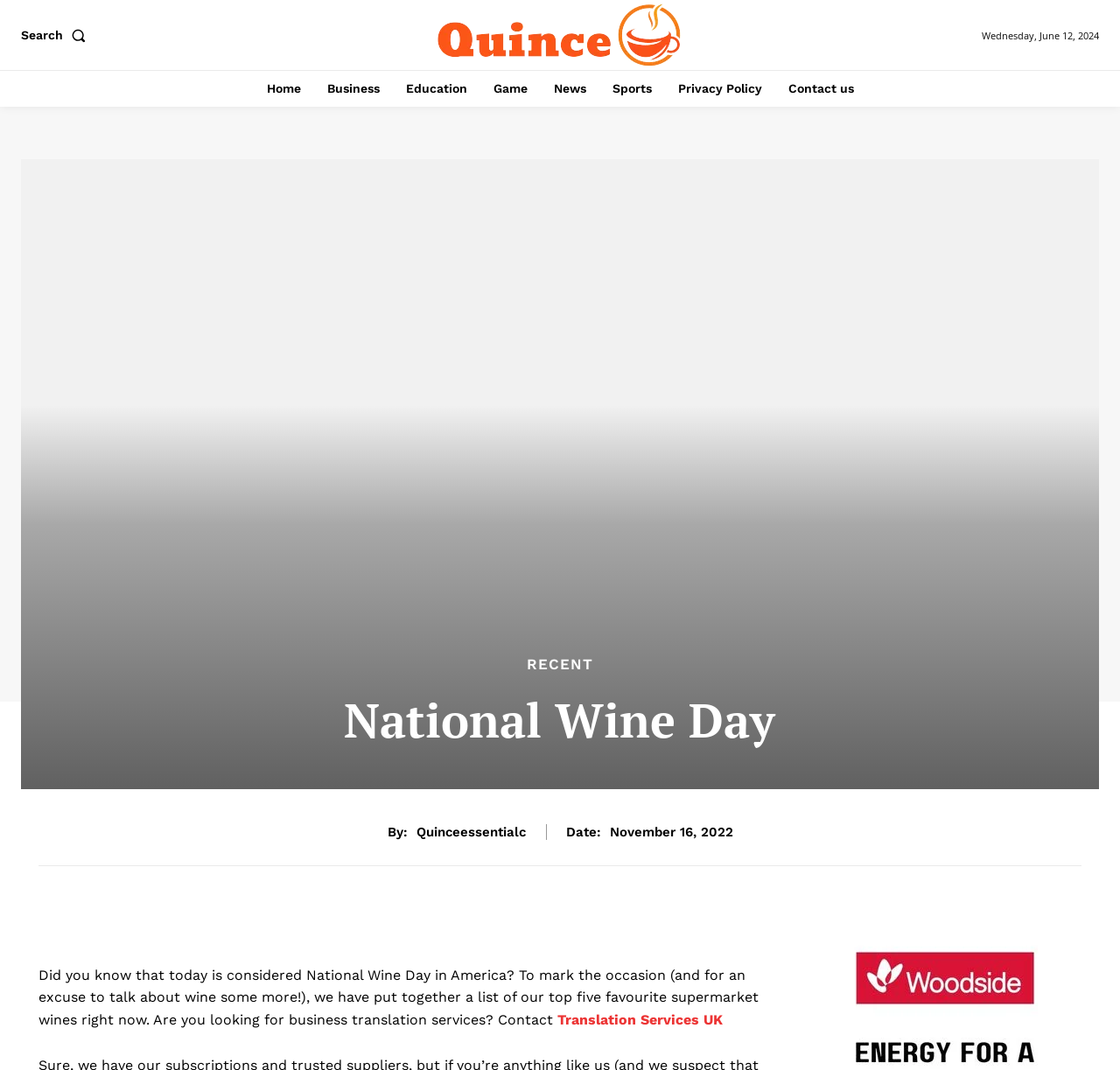Find the bounding box coordinates of the clickable element required to execute the following instruction: "Contact us". Provide the coordinates as four float numbers between 0 and 1, i.e., [left, top, right, bottom].

[0.696, 0.065, 0.77, 0.1]